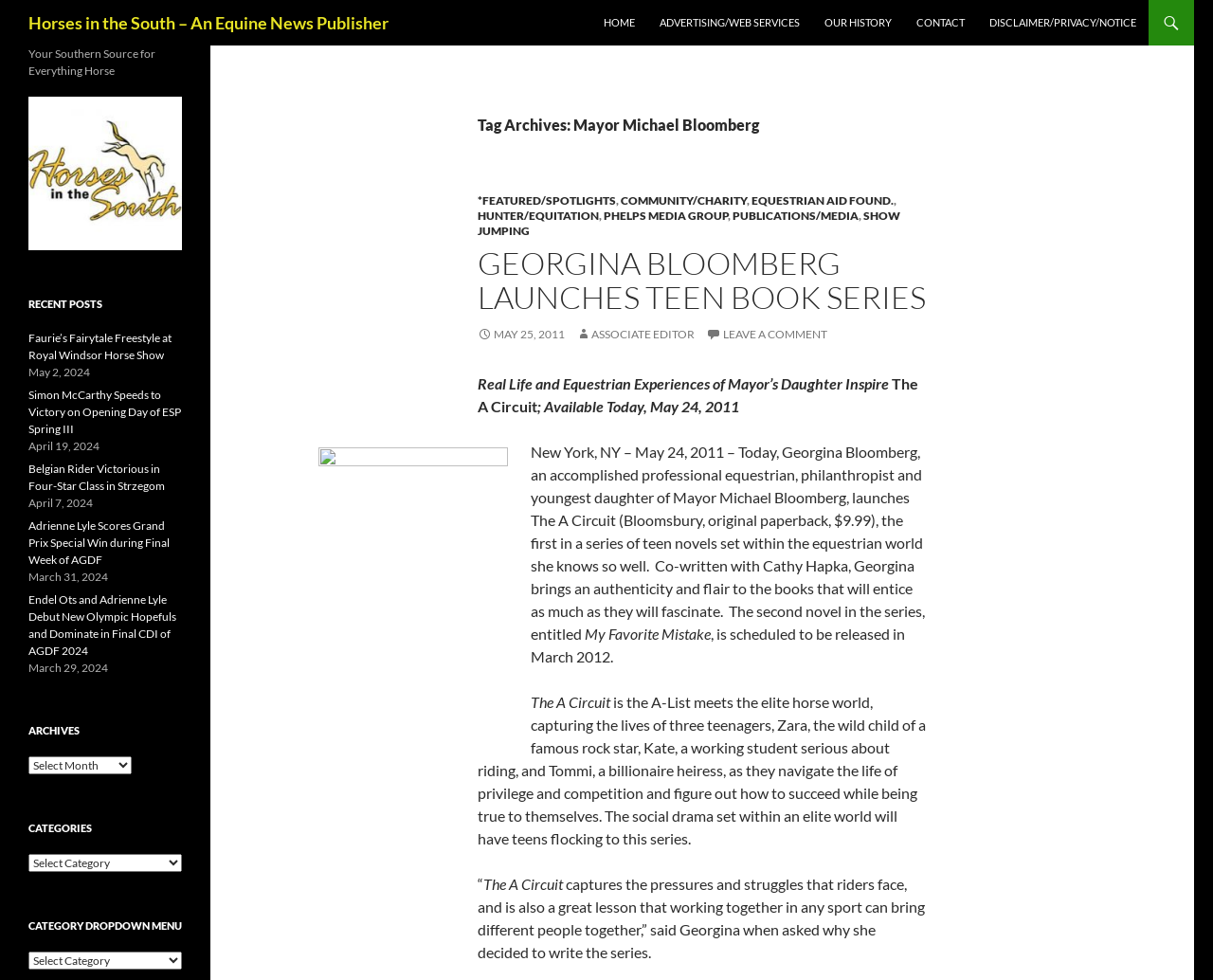Identify the bounding box of the HTML element described here: "Show Jumping". Provide the coordinates as four float numbers between 0 and 1: [left, top, right, bottom].

[0.394, 0.213, 0.742, 0.243]